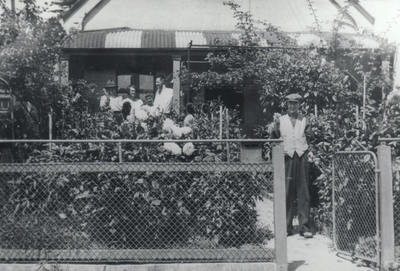Who are the people on the veranda?
Could you give a comprehensive explanation in response to this question?

According to the caption, the people on the veranda are identified as Urbane Rowe and Birdie Rowe, who are surrounded by lush greenery and flowering bushes, creating a vibrant and lively atmosphere.